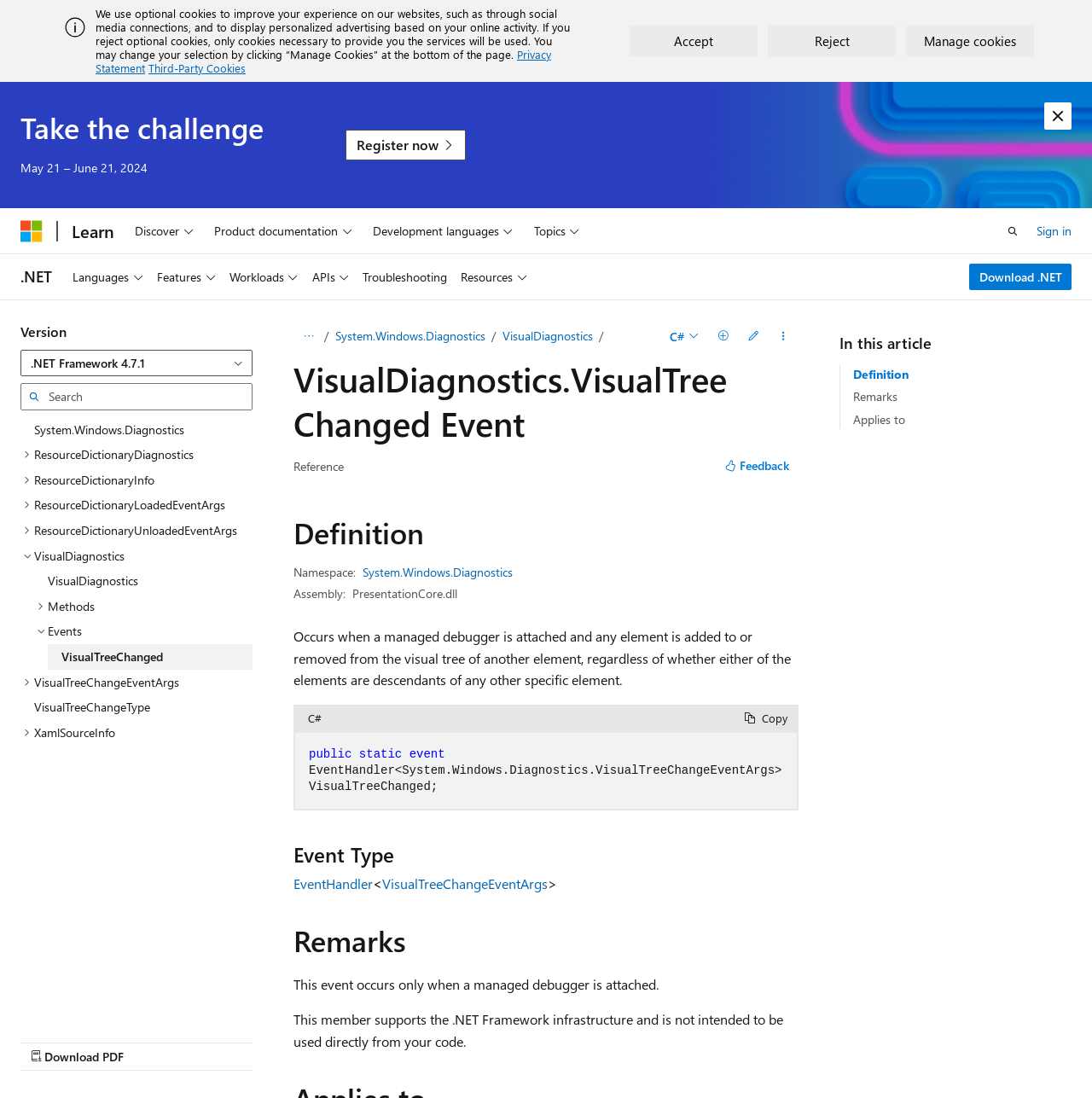Create a detailed narrative describing the layout and content of the webpage.

This webpage is about the Visual Tree Changed Event in the System.Windows.Diagnostics namespace. At the top, there is an alert with an image and a message about optional cookies and personalized advertising. Below the alert, there are three buttons: Accept, Reject, and Manage Cookies.

On the left side, there is a navigation menu with several sections, including Global, Site, and Primary. The Primary section has a search bar and a table of contents with multiple tree items, including System.Windows.Diagnostics, ResourceDictionaryDiagnostics, and VisualDiagnostics. The VisualDiagnostics tree item is expanded, showing its sub-items, including Methods, Events, and VisualTreeChanged.

On the right side, there is a section with a heading "Take the challenge" and a static text "May 21 – June 21, 2024". Below this section, there are several links, including "Register now", "Microsoft", "Learn", and "Download .NET".

In the main content area, there is a heading "Visual Diagnostics. Visual Tree Changed Event" and a static text "Reference". Below this, there is a section with a heading "Definition" and a description list with two items: Namespace and Assembly. The Namespace item has a link to System.Windows.Diagnostics, and the Assembly item has a static text "PresentationCore.dll".

Finally, there is a static text that describes the Visual Tree Changed Event, stating that it occurs when a managed debugger is attached and any element is added to or removed from the visual tree of another element, regardless of whether either of the elements are descendants of any other specific element.